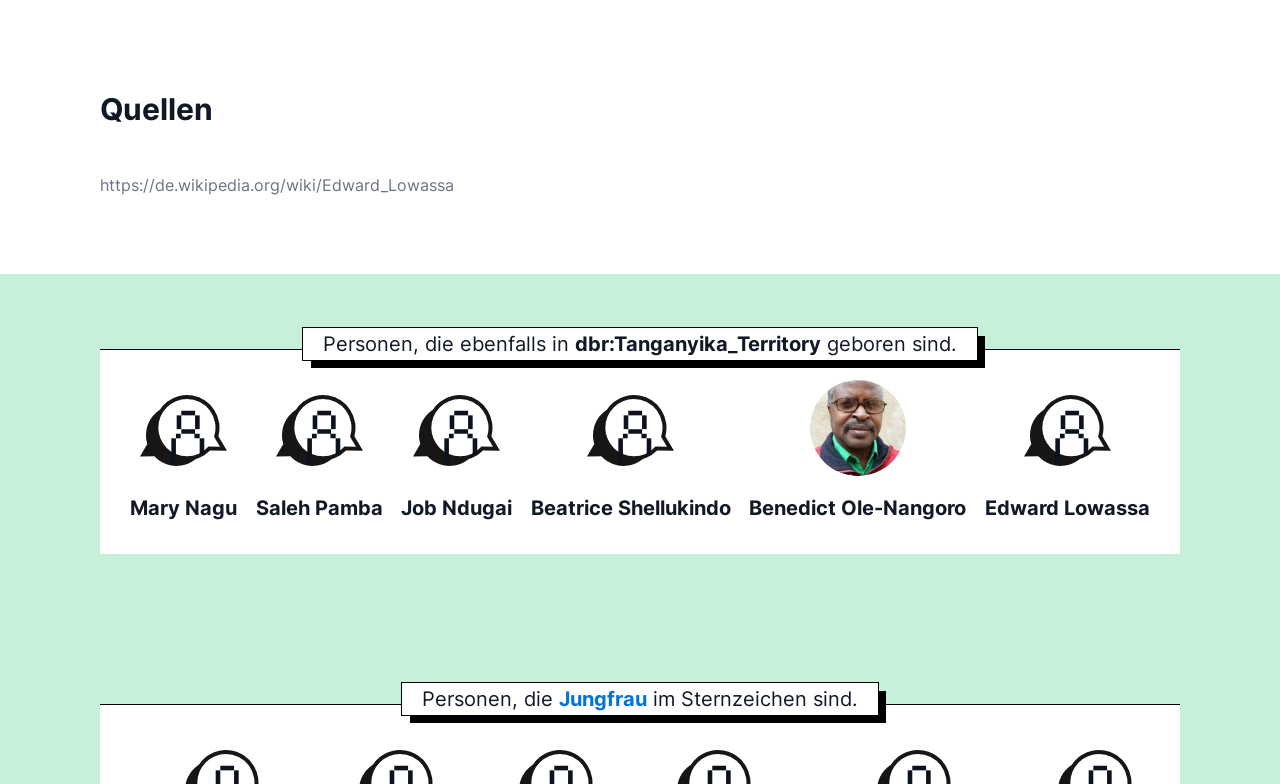How many images are there on the webpage?
Please answer the question as detailed as possible.

I counted the number of image elements on the webpage and found 5 images, each corresponding to a person listed under 'Personen, die ebenfalls in dbr:Tanganyika_Territory geboren sind.'.